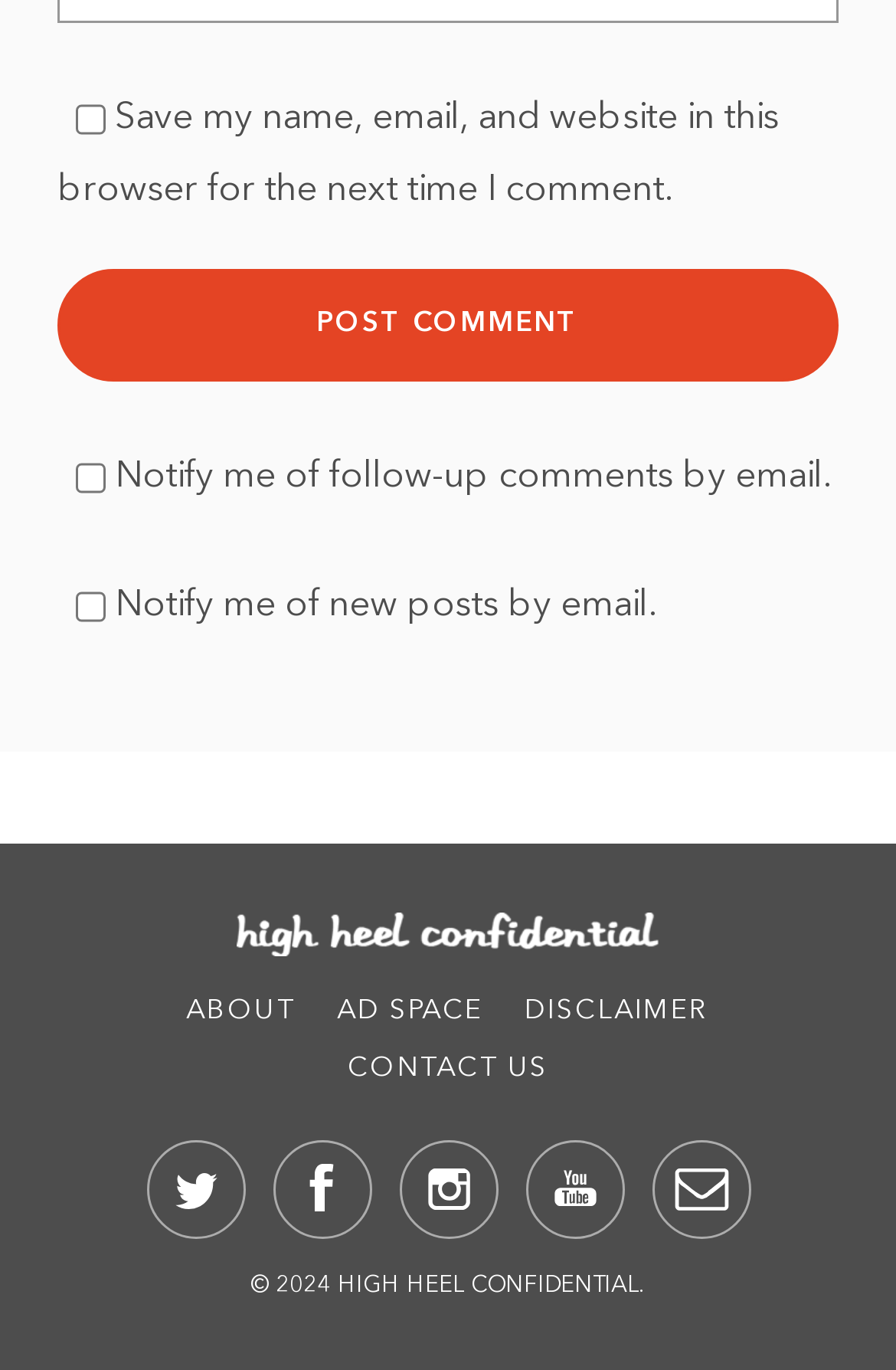Specify the bounding box coordinates for the region that must be clicked to perform the given instruction: "Click the Twitter icon".

[0.163, 0.832, 0.273, 0.904]